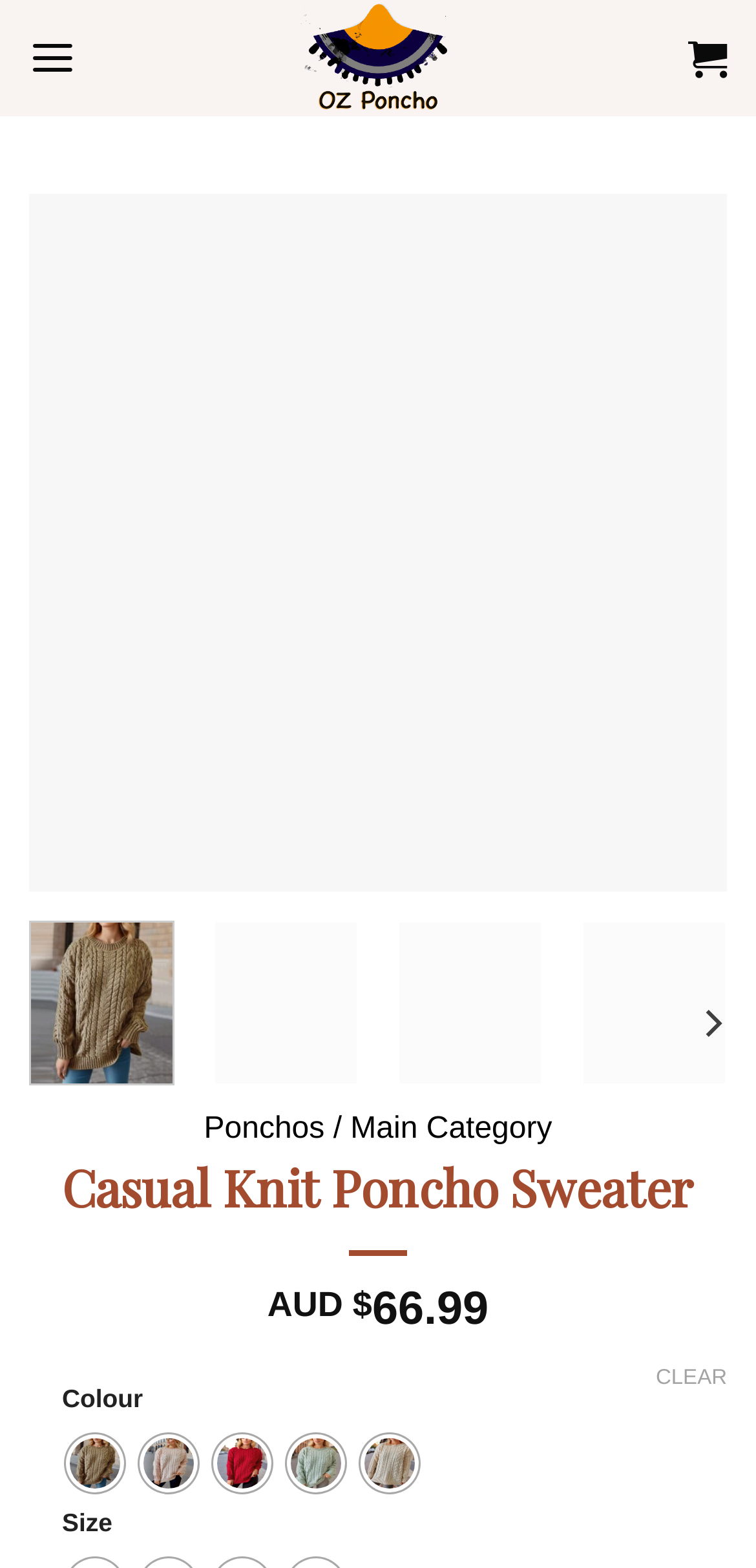Can you find the bounding box coordinates for the element to click on to achieve the instruction: "Check the news from NEWS ROOM"?

None